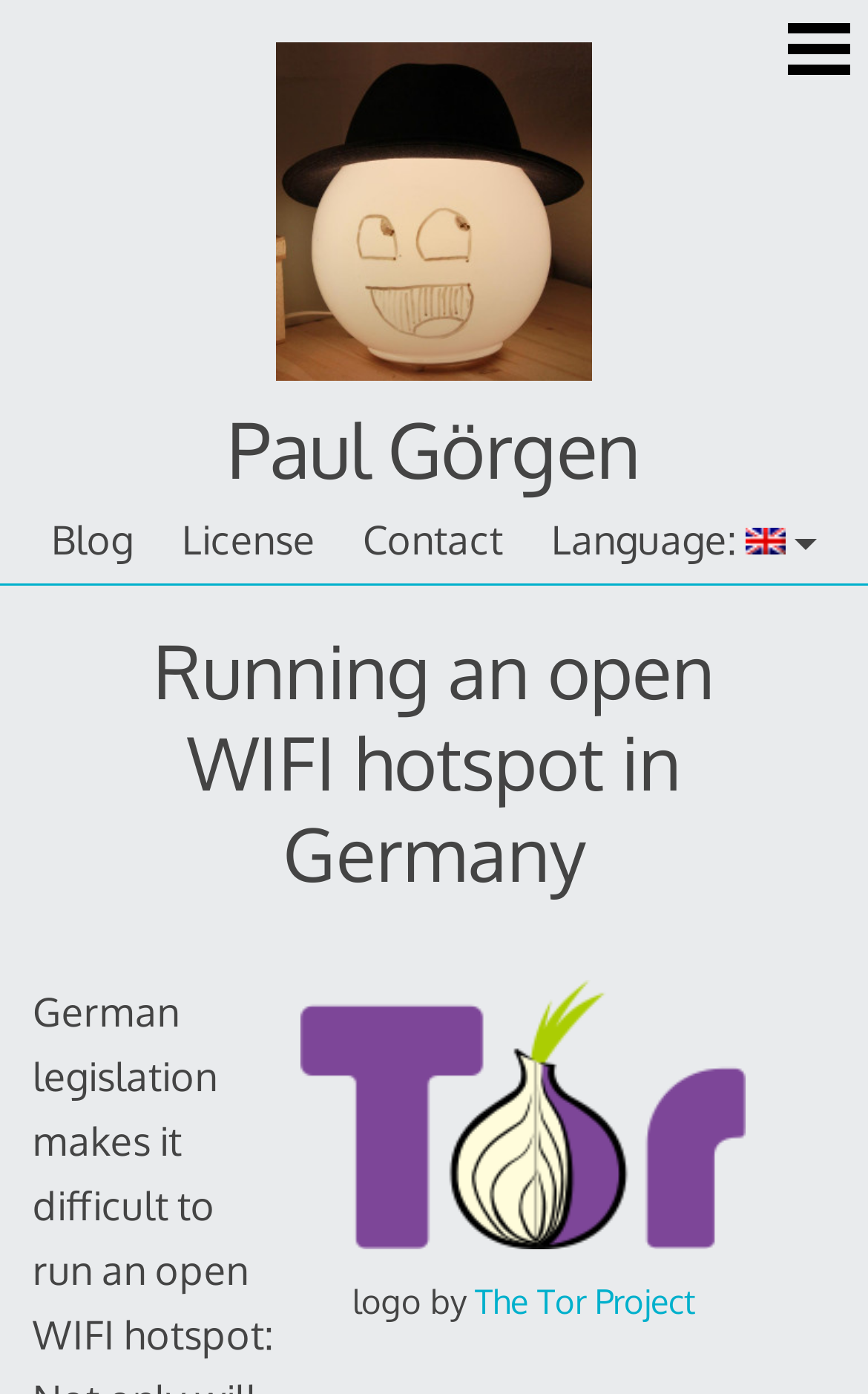Provide a short answer to the following question with just one word or phrase: What is the language of the webpage?

English